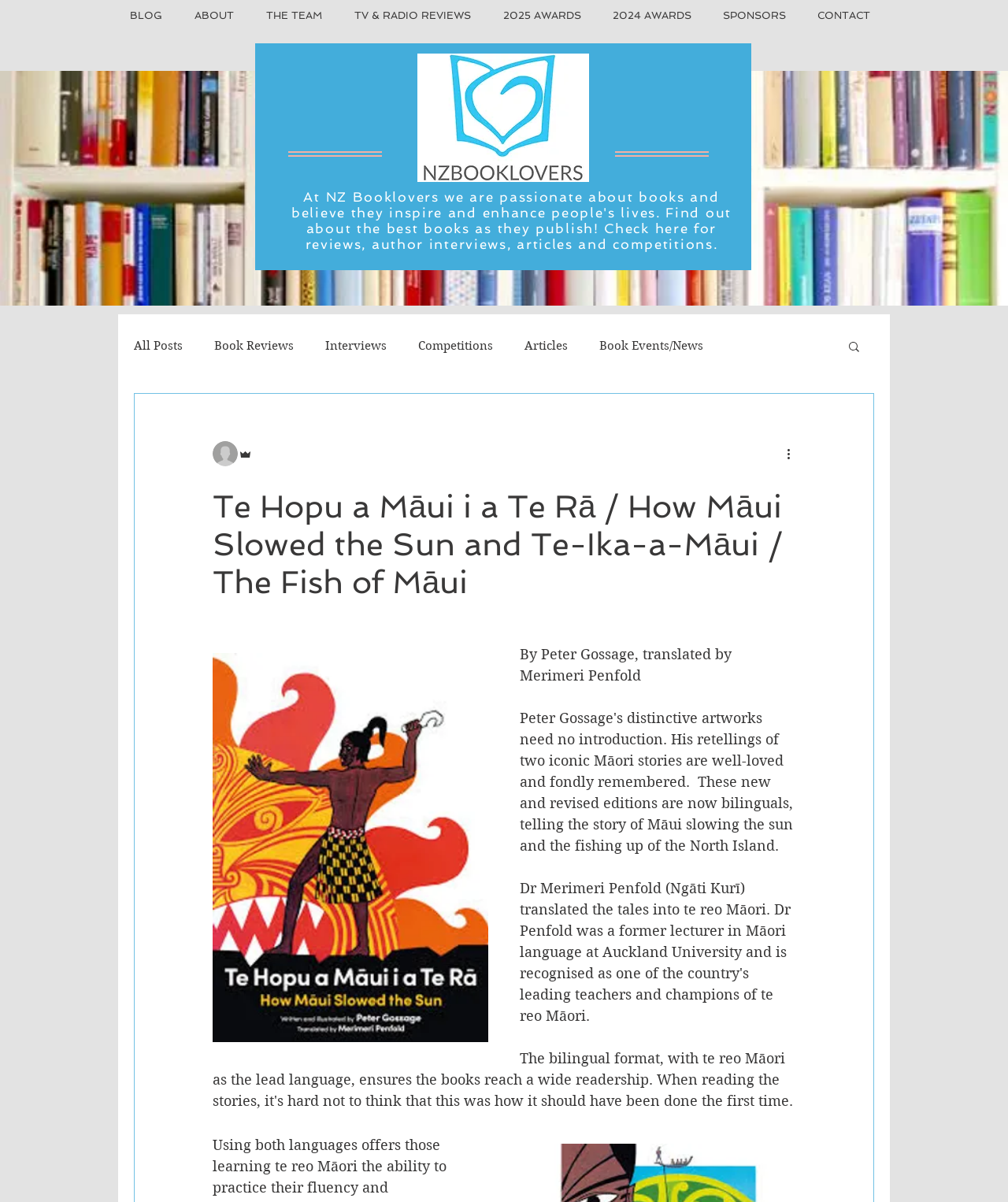Find the bounding box coordinates of the element to click in order to complete the given instruction: "View Rena Sofer's biography."

None